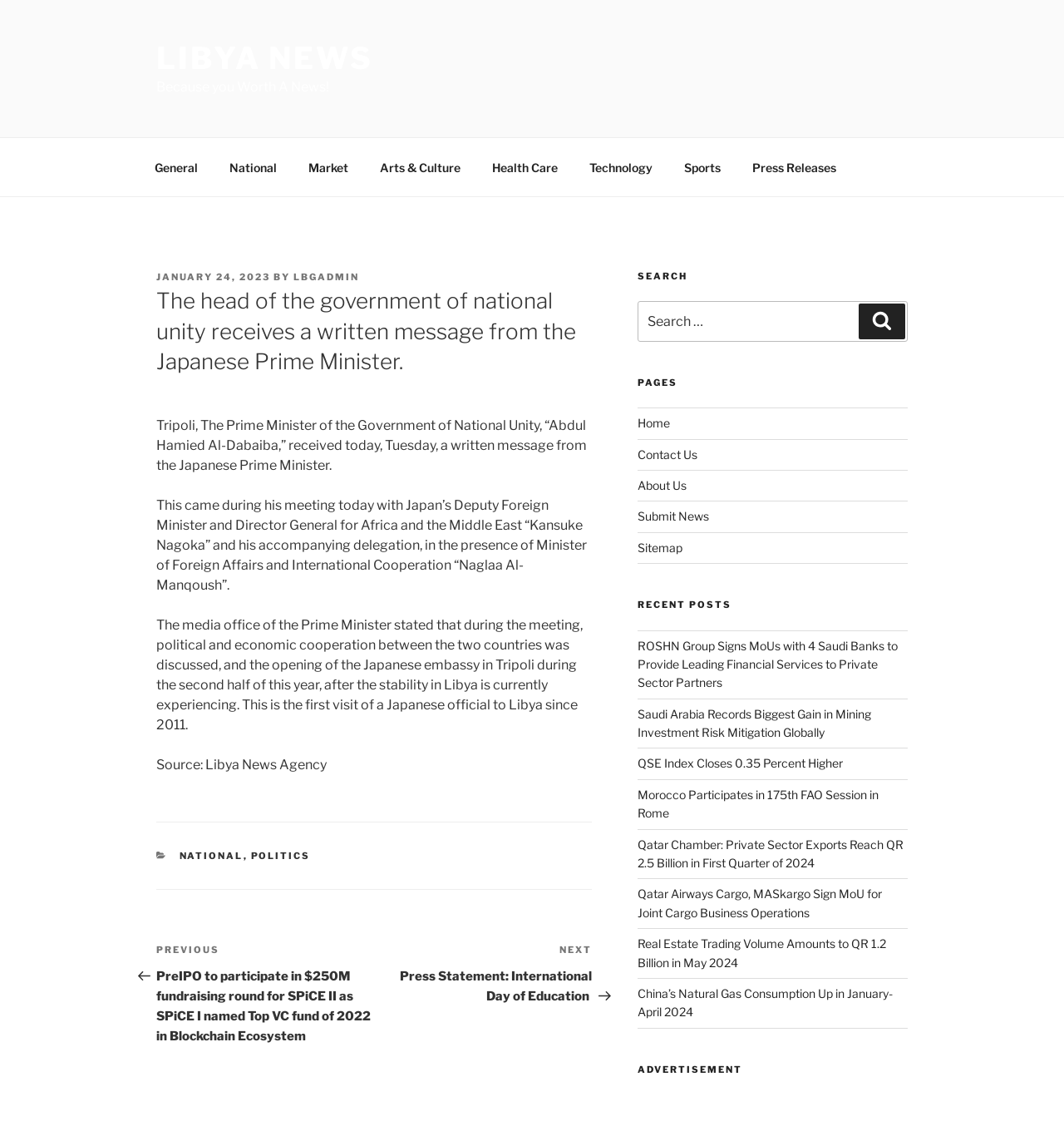Given the content of the image, can you provide a detailed answer to the question?
What is the current status of the Japanese embassy in Tripoli?

The answer can be found in the article section of the webpage, where it is mentioned that 'the opening of the Japanese embassy in Tripoli during the second half of this year, after the stability in Libya is currently experiencing'.